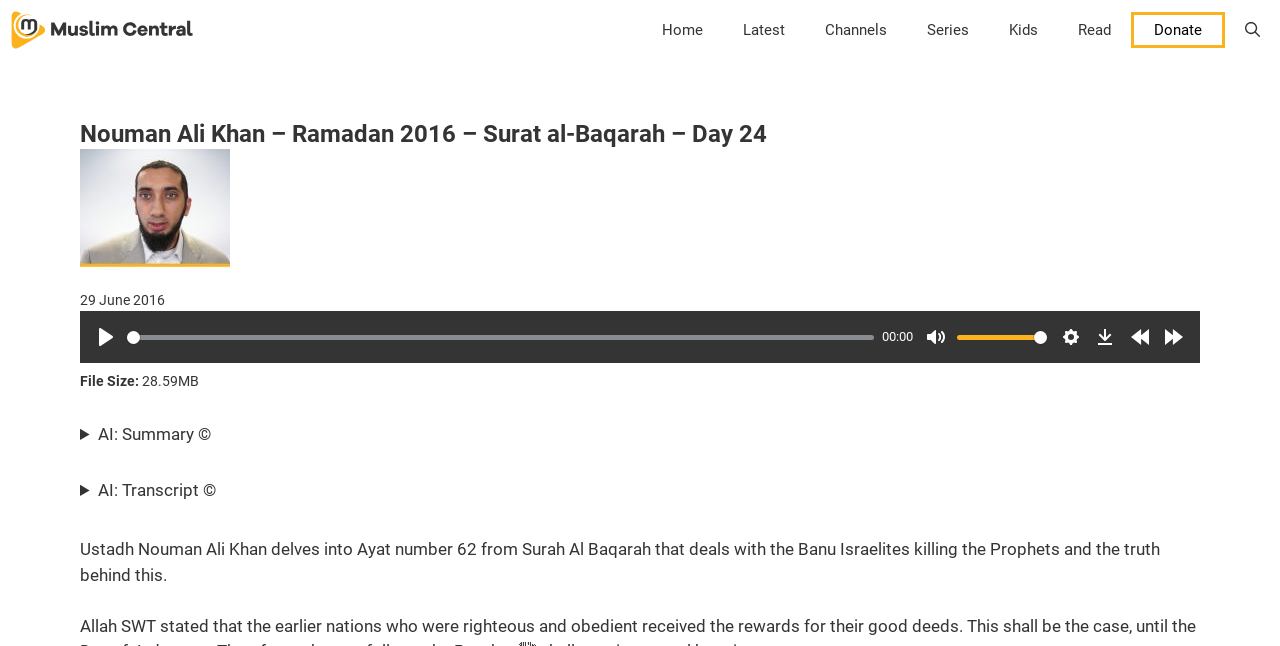Locate the heading on the webpage and return its text.

Nouman Ali Khan – Ramadan 2016 – Surat al-Baqarah – Day 24